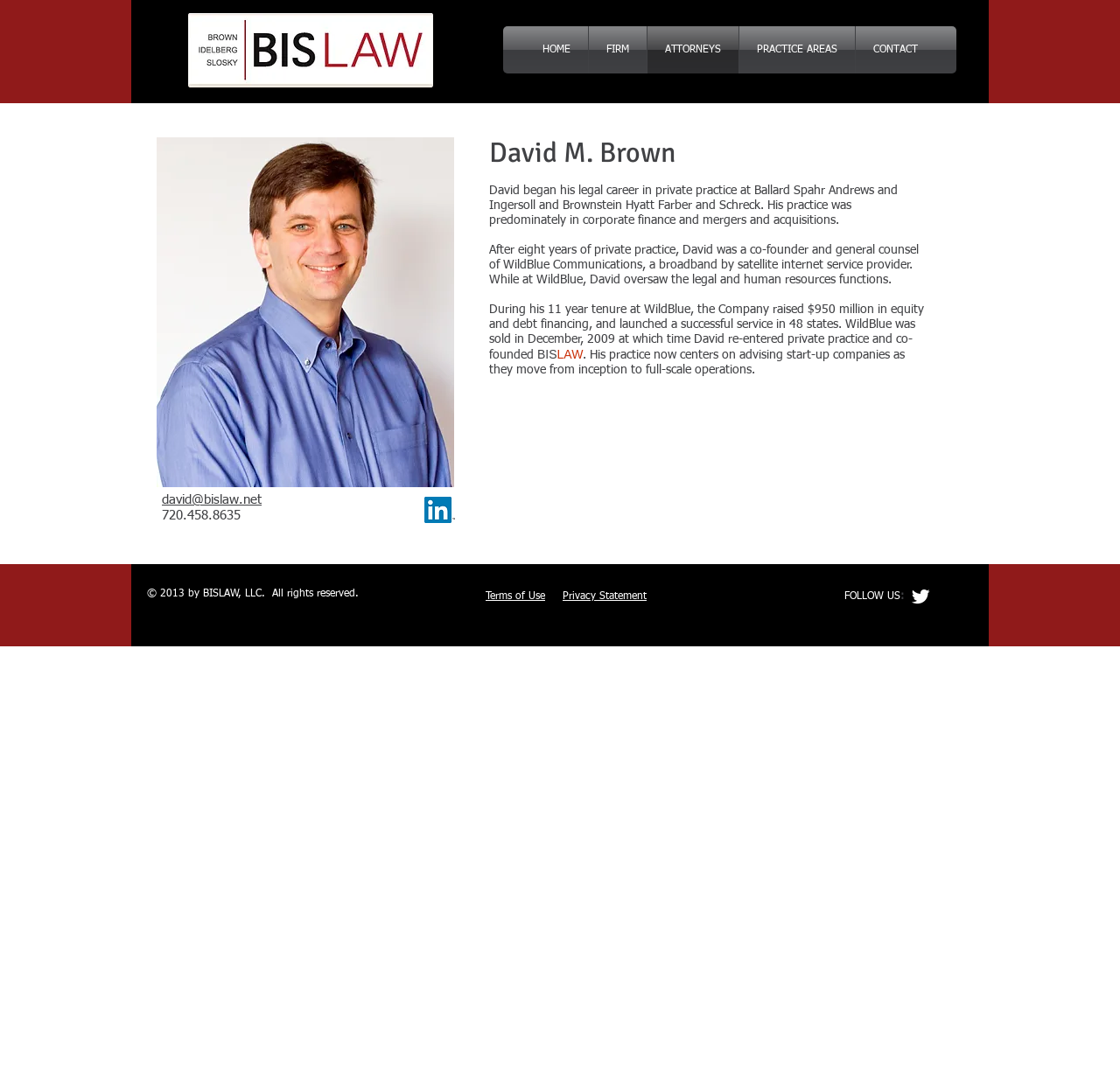Create a detailed narrative describing the layout and content of the webpage.

The webpage is about David M. Brown, an attorney at BISLaw in Denver. At the top left corner, there is a logo of BISLaw, and next to it, a navigation menu with links to different sections of the website, including "HOME", "FIRM", "ATTORNEYS", "PRACTICE AREAS", and "CONTACT".

Below the navigation menu, there is a large image of David M. Brown, and to the right of the image, his contact information, including his email address and phone number. There is also a LinkedIn logo with a link to his LinkedIn profile.

The main content of the webpage is a brief biography of David M. Brown, which describes his legal career, including his experience in private practice and as a co-founder and general counsel of WildBlue Communications. The biography also mentions his current practice, which focuses on advising start-up companies.

At the bottom of the webpage, there is a footer section with copyright information, links to "Terms of Use" and "Privacy Statement", and a "FOLLOW US" section with a link to Twitter.